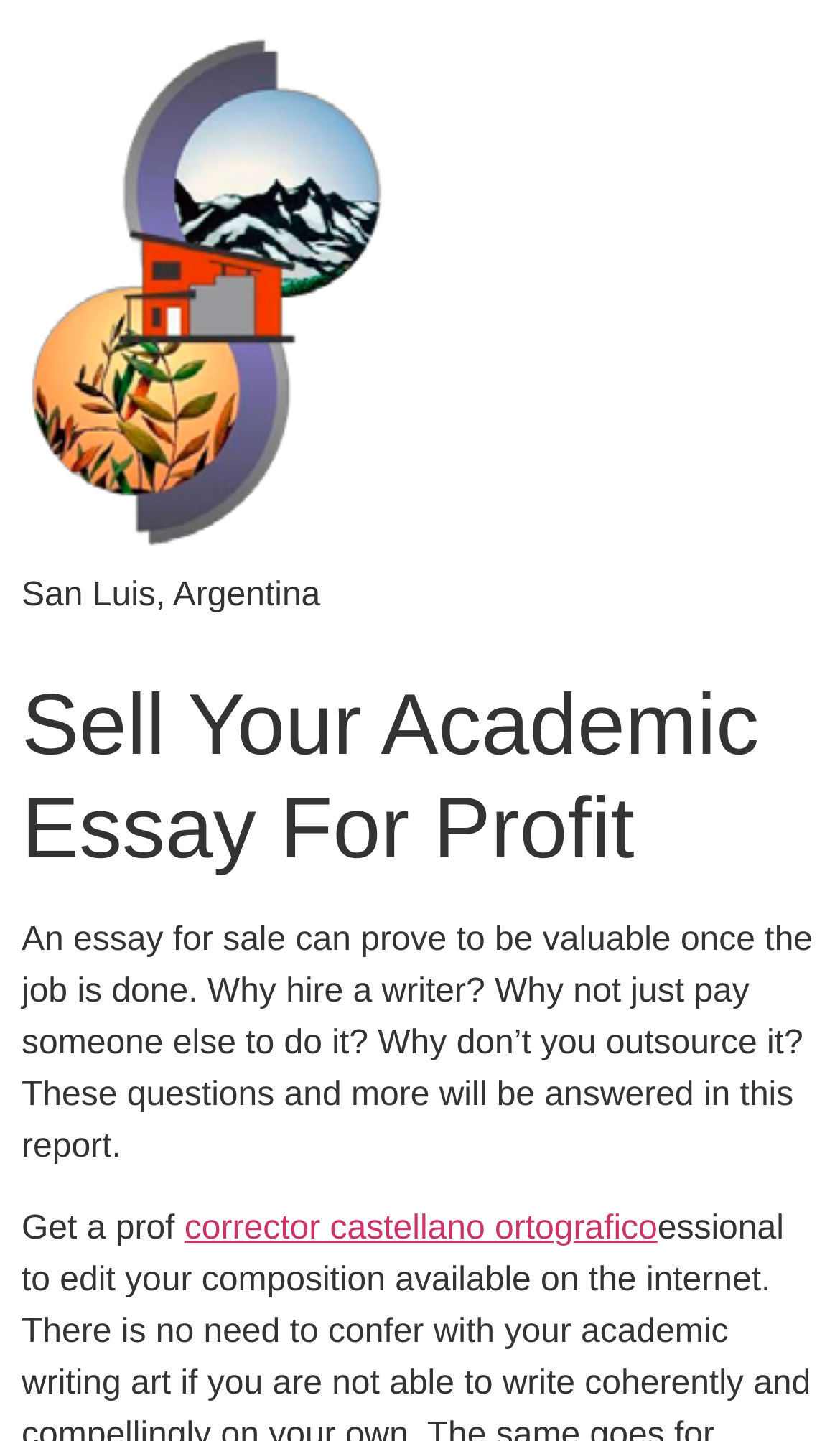What service is offered to edit compositions?
Relying on the image, give a concise answer in one word or a brief phrase.

Professional correction